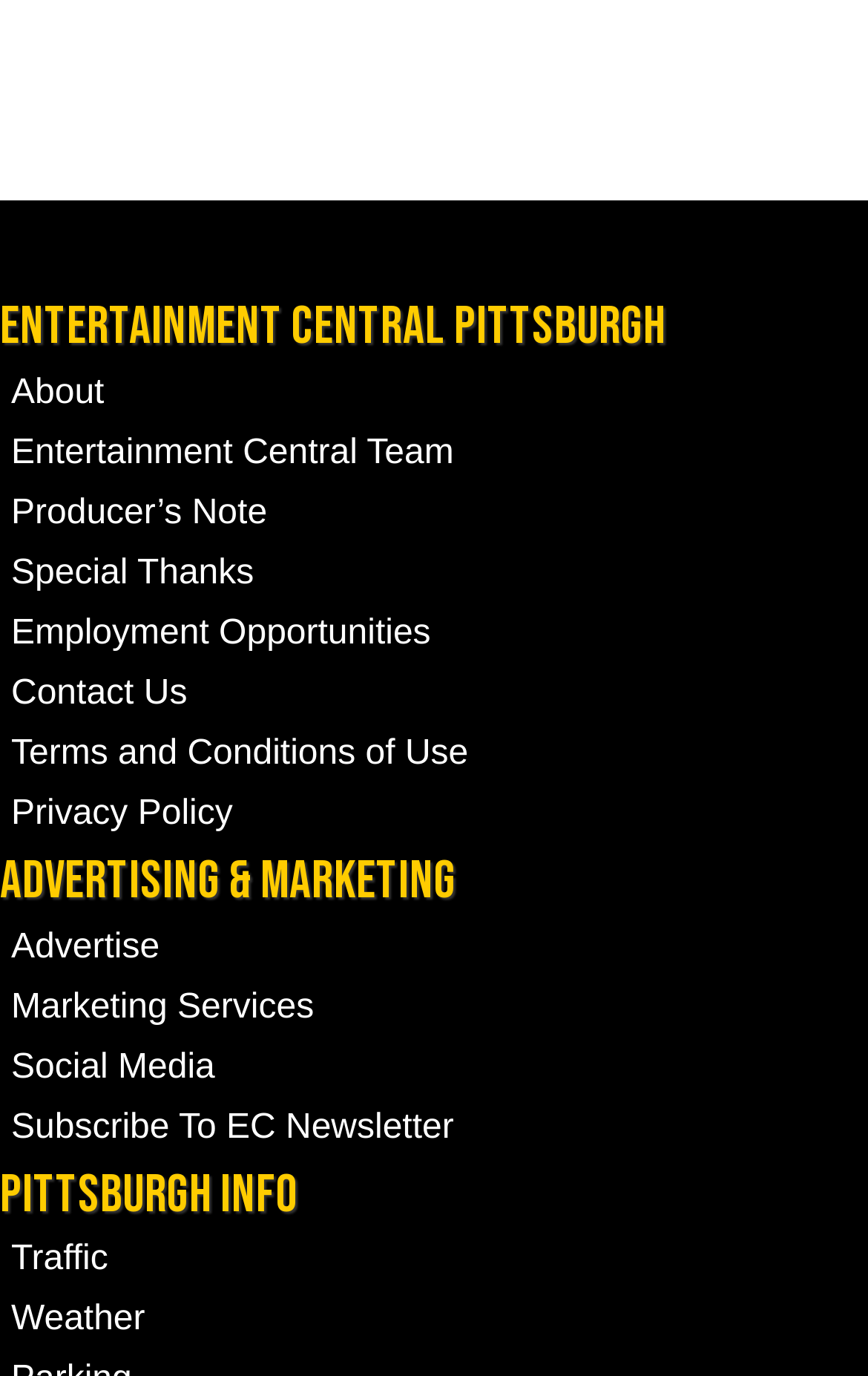Determine the bounding box coordinates of the region that needs to be clicked to achieve the task: "read producer’s note".

[0.0, 0.353, 1.0, 0.395]